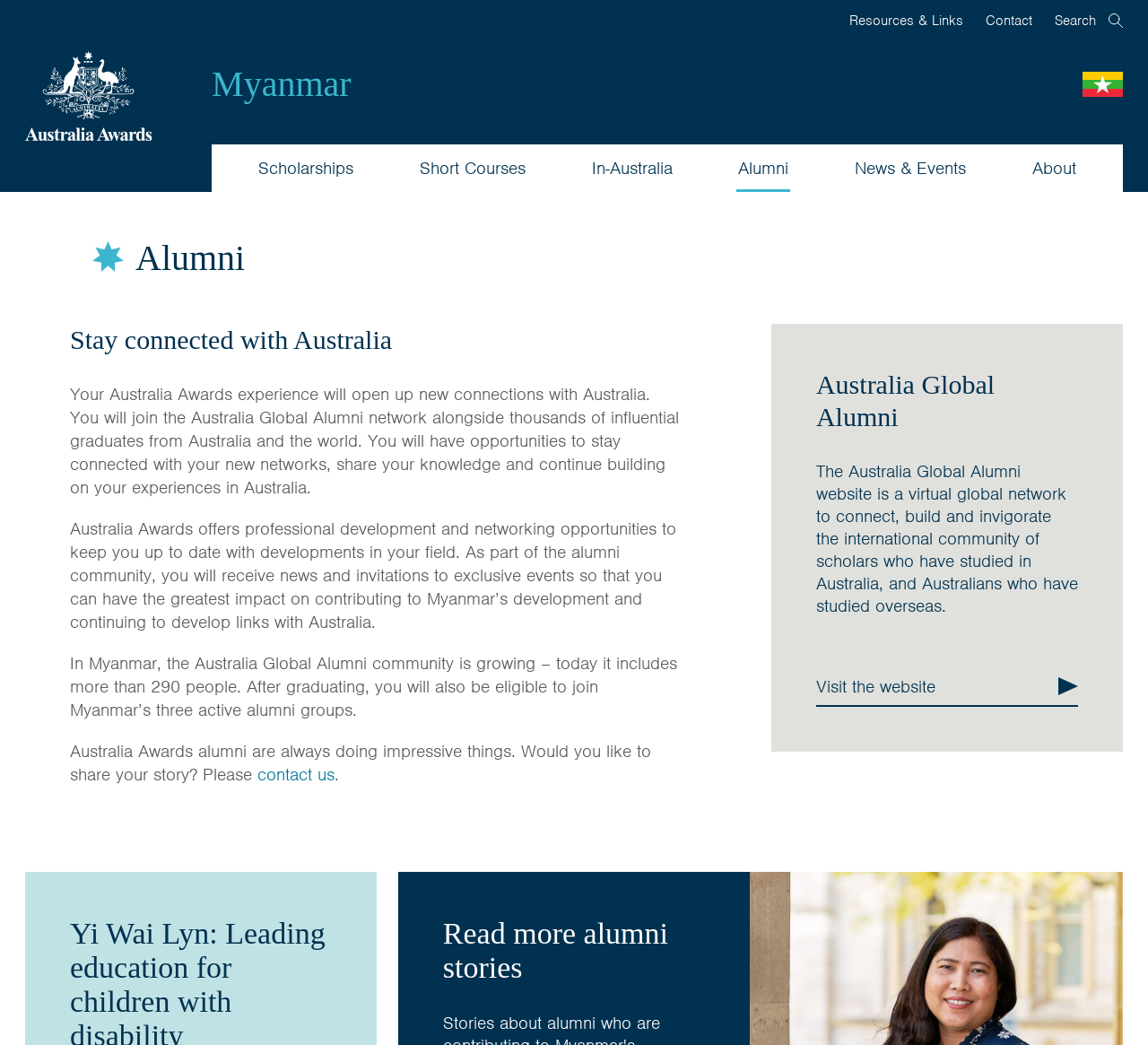Please determine the main heading text of this webpage.

Australia Awards Myanmar